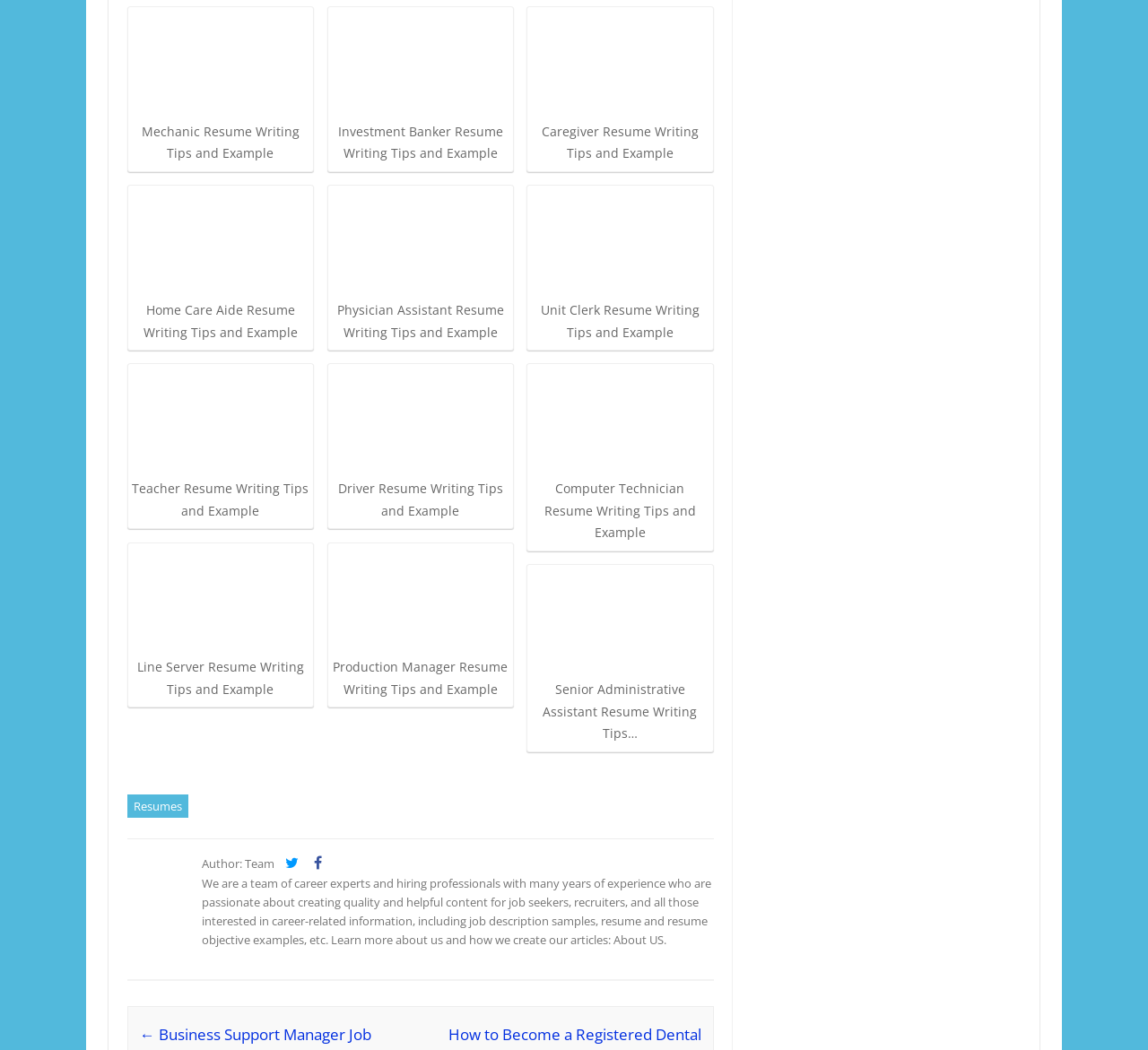What is the profession of the resume example at the bottom left?
Please use the image to provide an in-depth answer to the question.

The link at the bottom left is 'Caregiver Resume Writing Tips and Example', and it has an image with the text 'Caregiver resume example', so the profession of the resume example at the bottom left is caregiver.